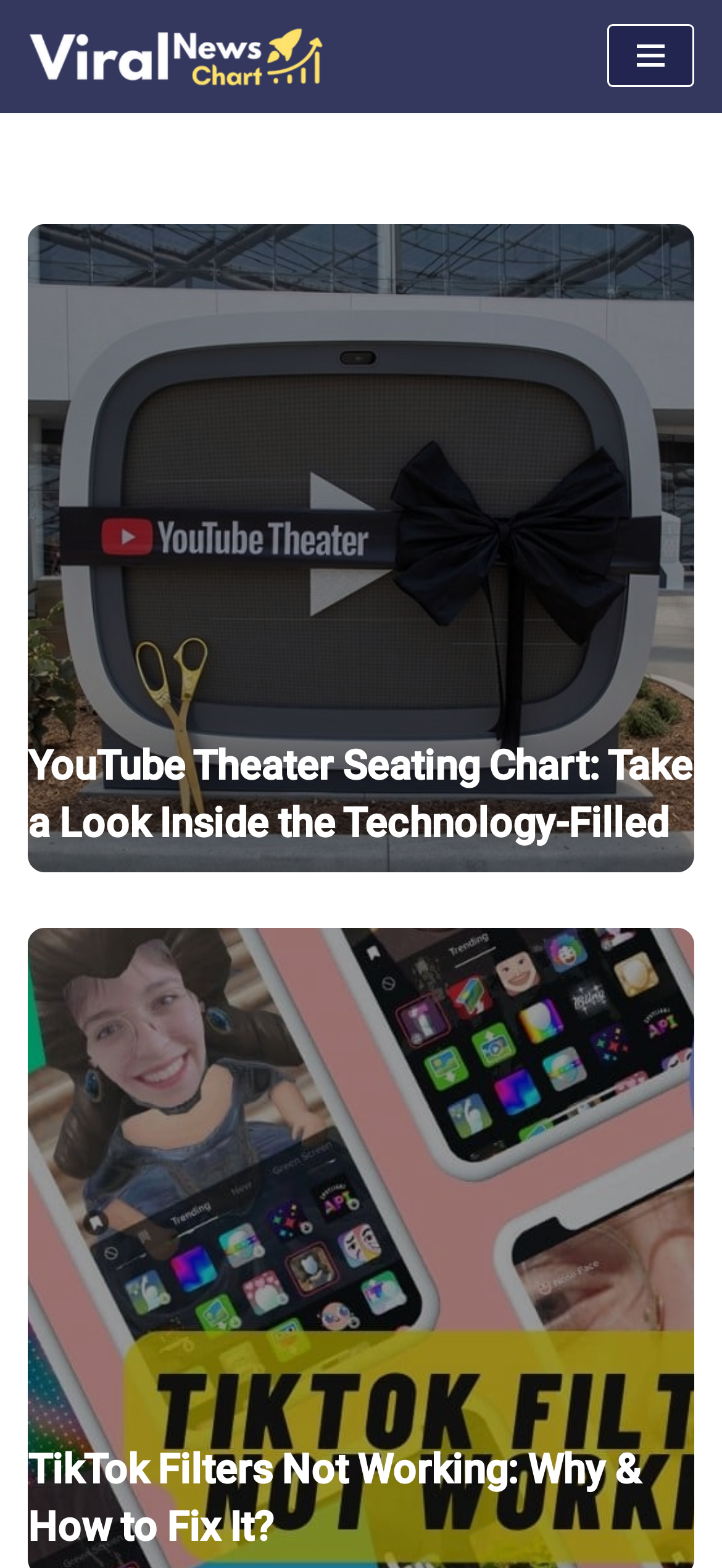Explain the features and main sections of the webpage comprehensively.

The webpage is a viral news chart platform, showcasing engaging news stories for social networks. At the top left corner, there is a "Skip to content" link, followed by a "ViralNewsChart" link with an accompanying image, "Viral News Chart", to its right. On the top right corner, a "Navigation Menu" button is located.

Below these top elements, the main content area is divided into articles. The first article features a heading, "YouTube Theater Seating Chart: Take a Look Inside the Technology-Filled", which is a clickable link. This heading is positioned near the top of the content area, spanning almost the entire width.

Further down, another heading, "TikTok Filters Not Working: Why & How to Fix It?", is located, which is also a clickable link. This heading is positioned near the bottom of the content area, again spanning almost the entire width.